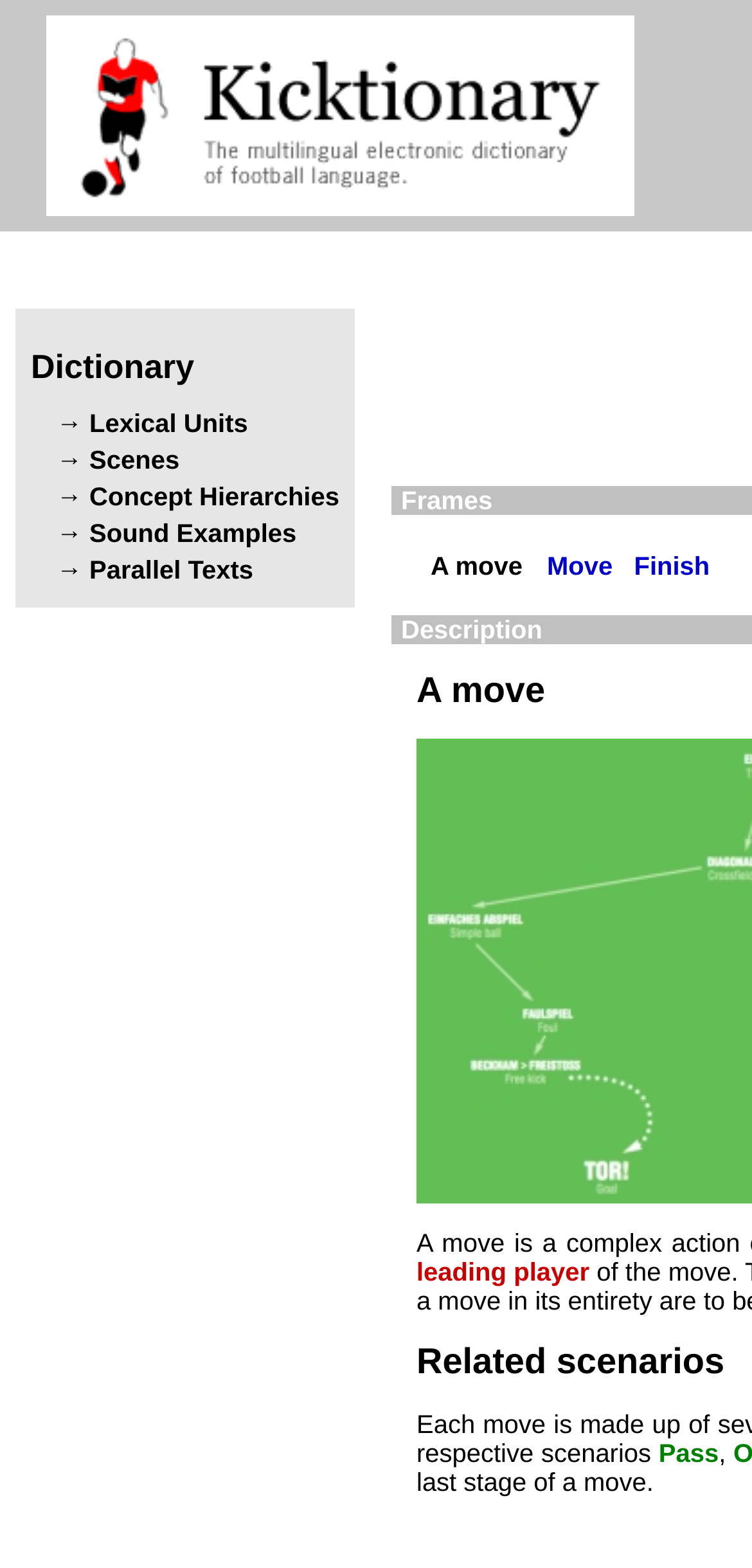Determine the bounding box coordinates for the region that must be clicked to execute the following instruction: "view concept hierarchies".

[0.041, 0.308, 0.451, 0.326]